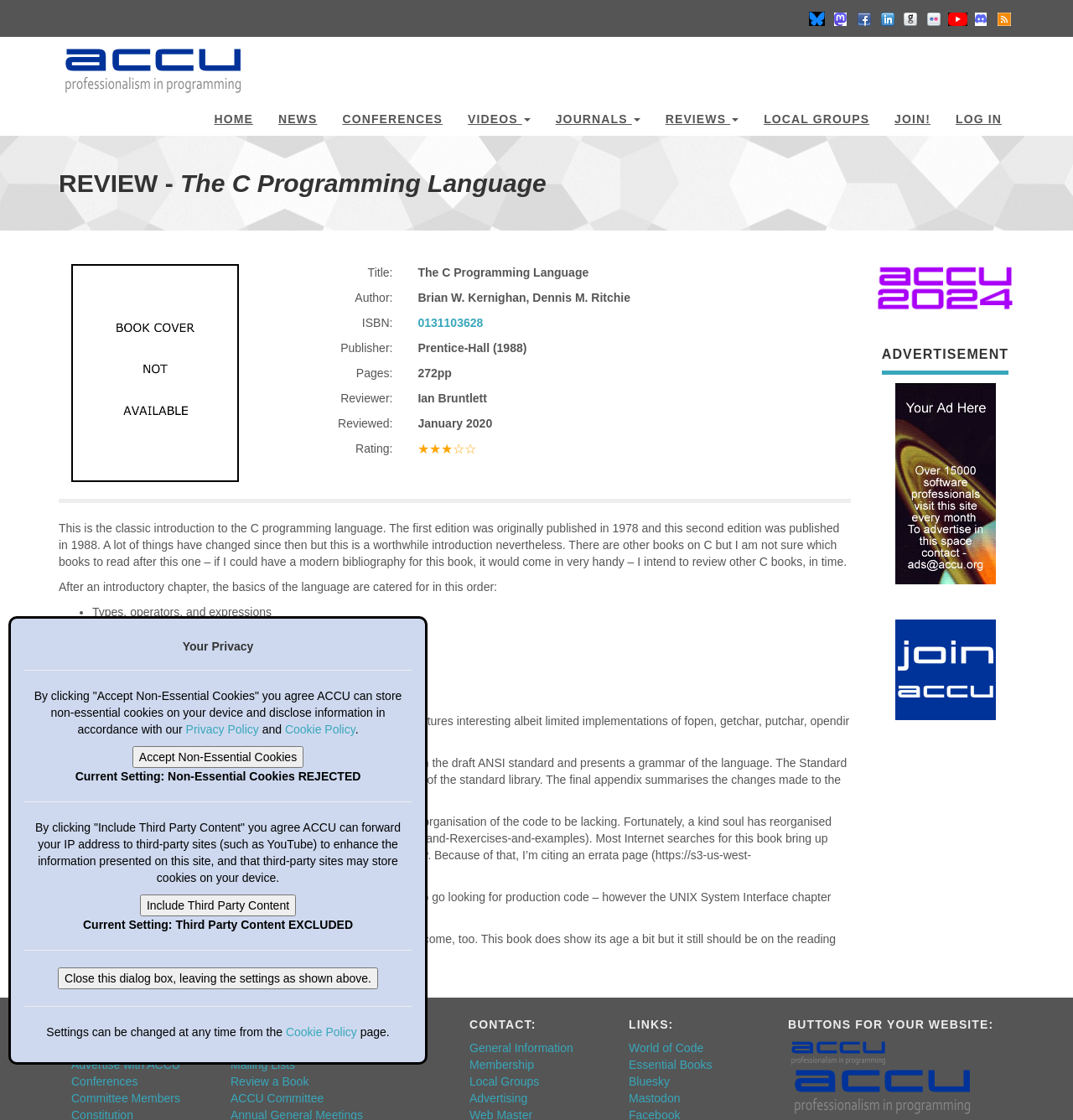What is the publisher of the book?
Could you give a comprehensive explanation in response to this question?

The publisher of the book can be found in the StaticText 'Publisher:' which is 'Prentice-Hall (1988)'.